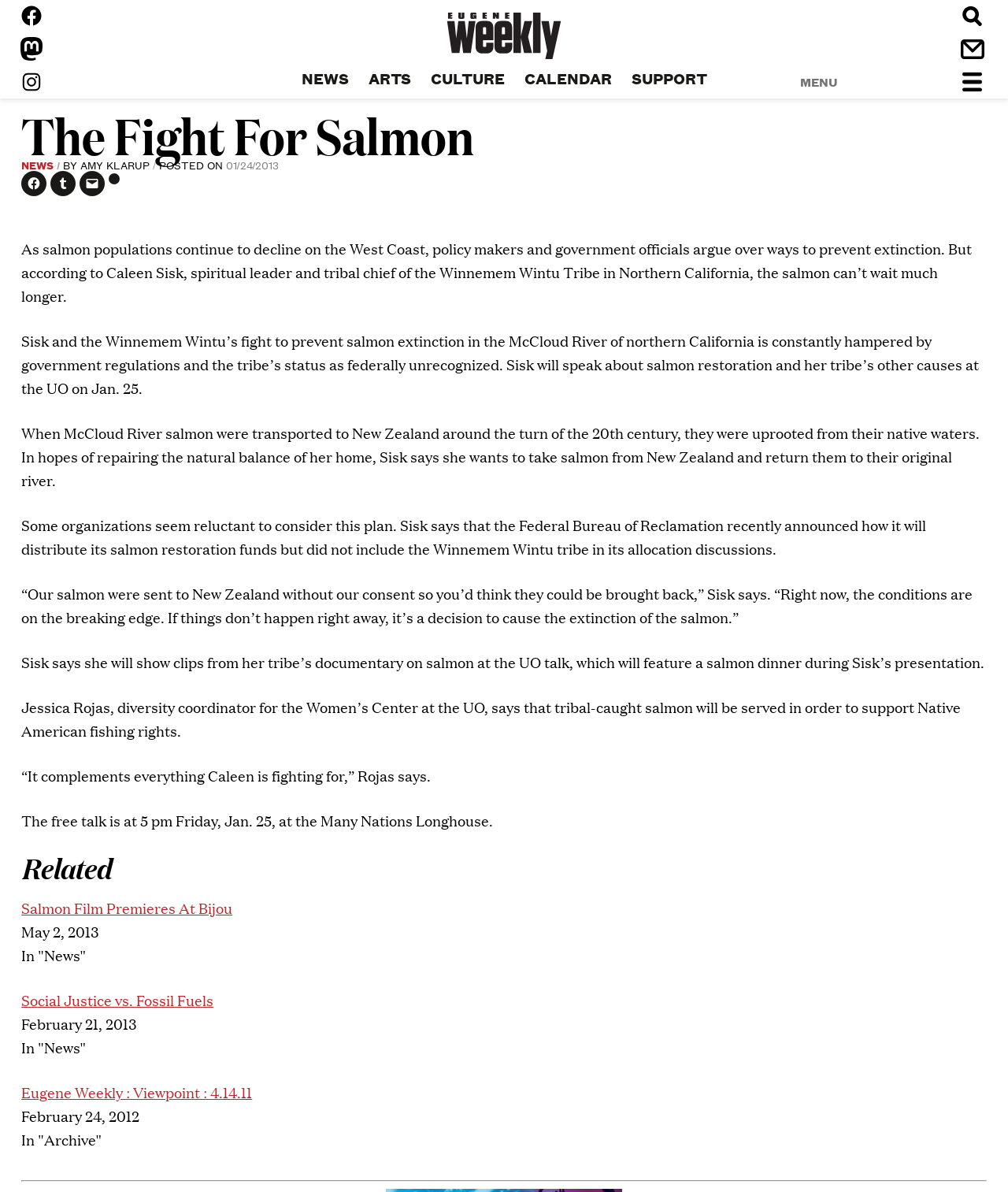Give a one-word or phrase response to the following question: What is the topic of the article?

Salmon extinction